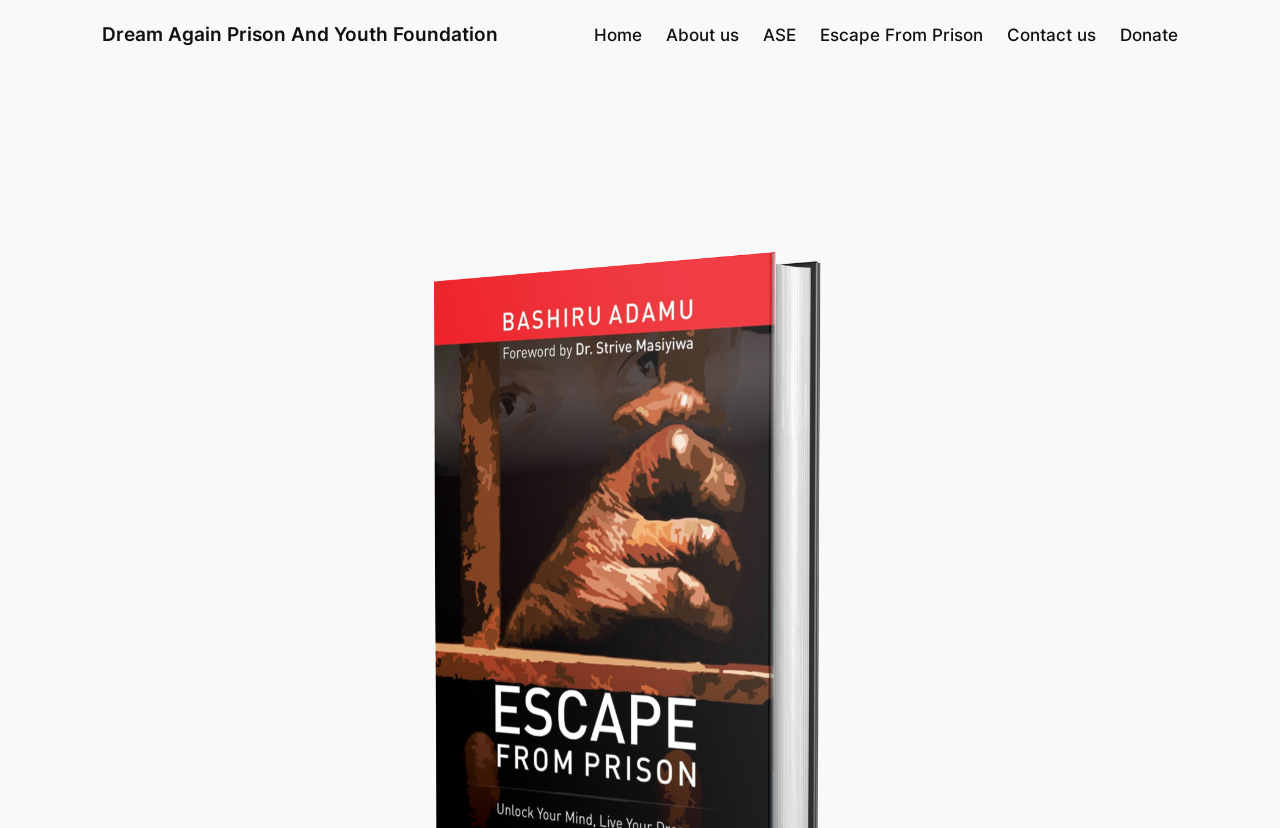What is the book title mentioned?
Please answer the question with a single word or phrase, referencing the image.

Escape from Prison